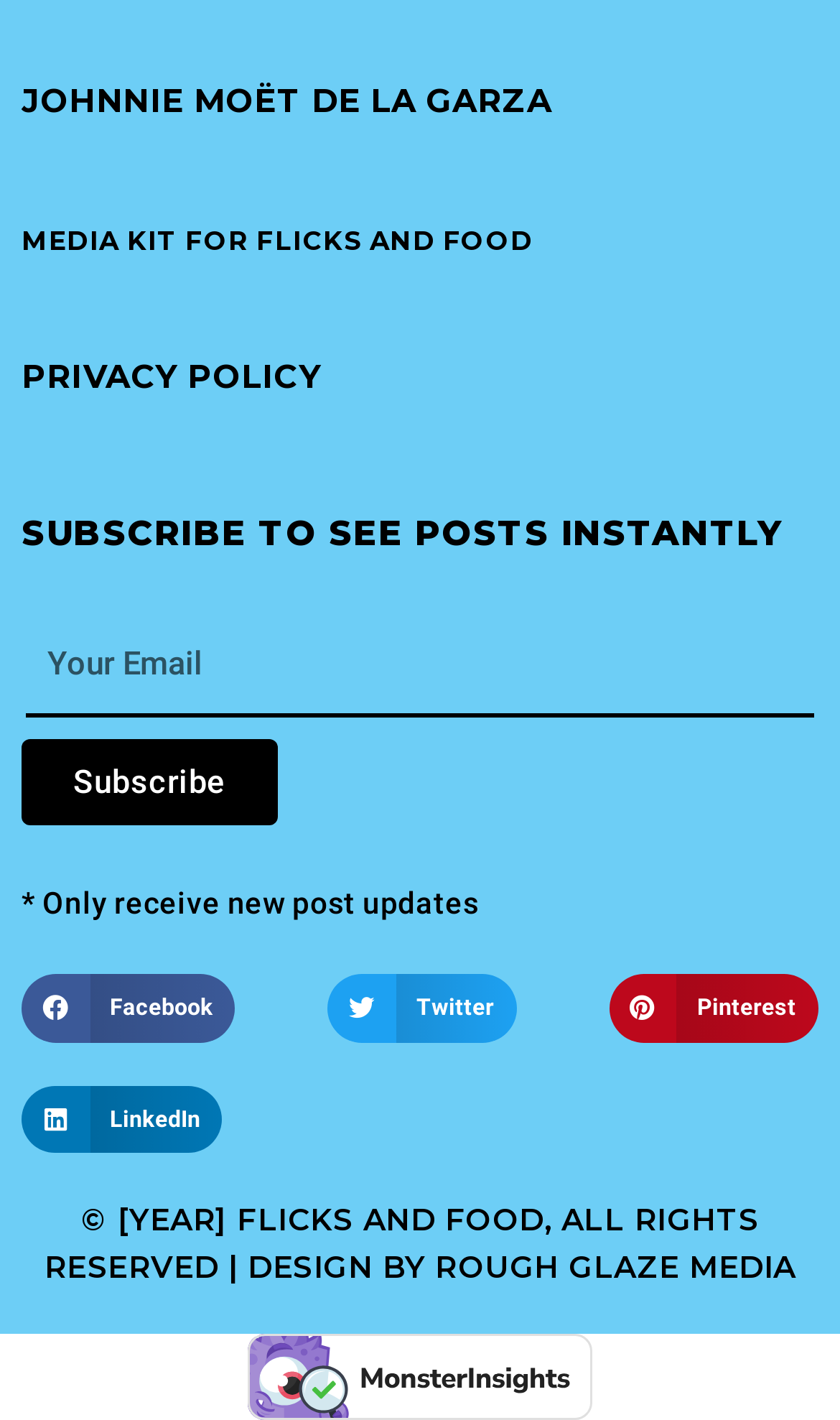Please find the bounding box coordinates of the section that needs to be clicked to achieve this instruction: "Read the news article".

None